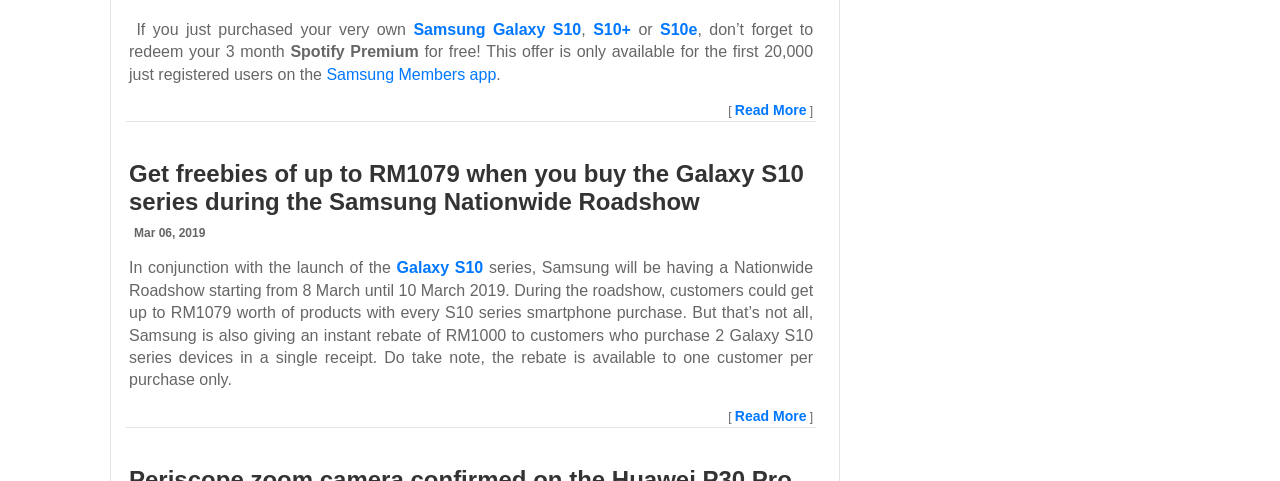Could you determine the bounding box coordinates of the clickable element to complete the instruction: "Read more about the Nationwide Roadshow"? Provide the coordinates as four float numbers between 0 and 1, i.e., [left, top, right, bottom].

[0.574, 0.848, 0.63, 0.881]